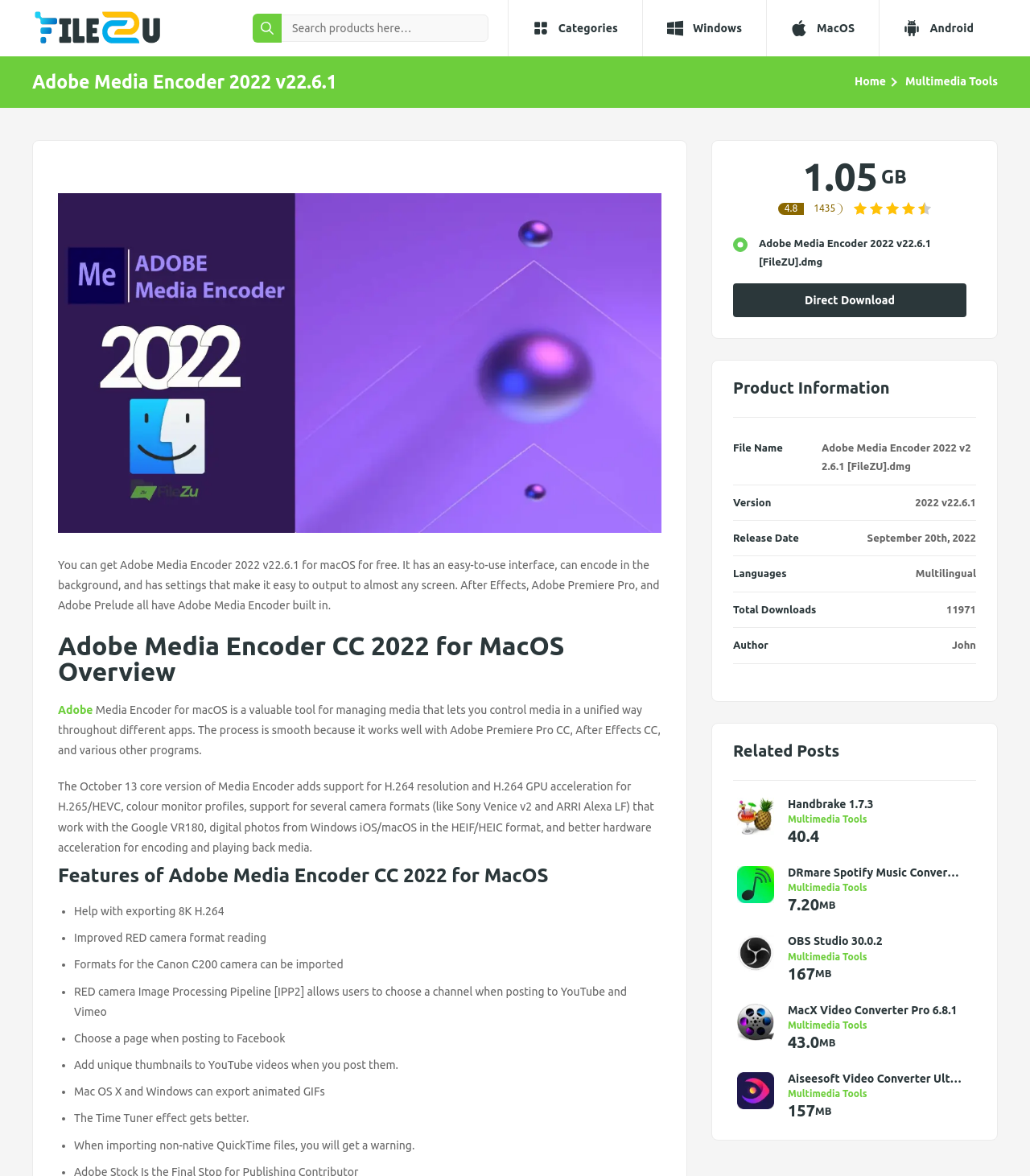Please analyze the image and provide a thorough answer to the question:
What is the name of the software?

I found the answer by looking at the heading element with the text 'Adobe Media Encoder 2022 v22.6.1' which is located at the top of the webpage.